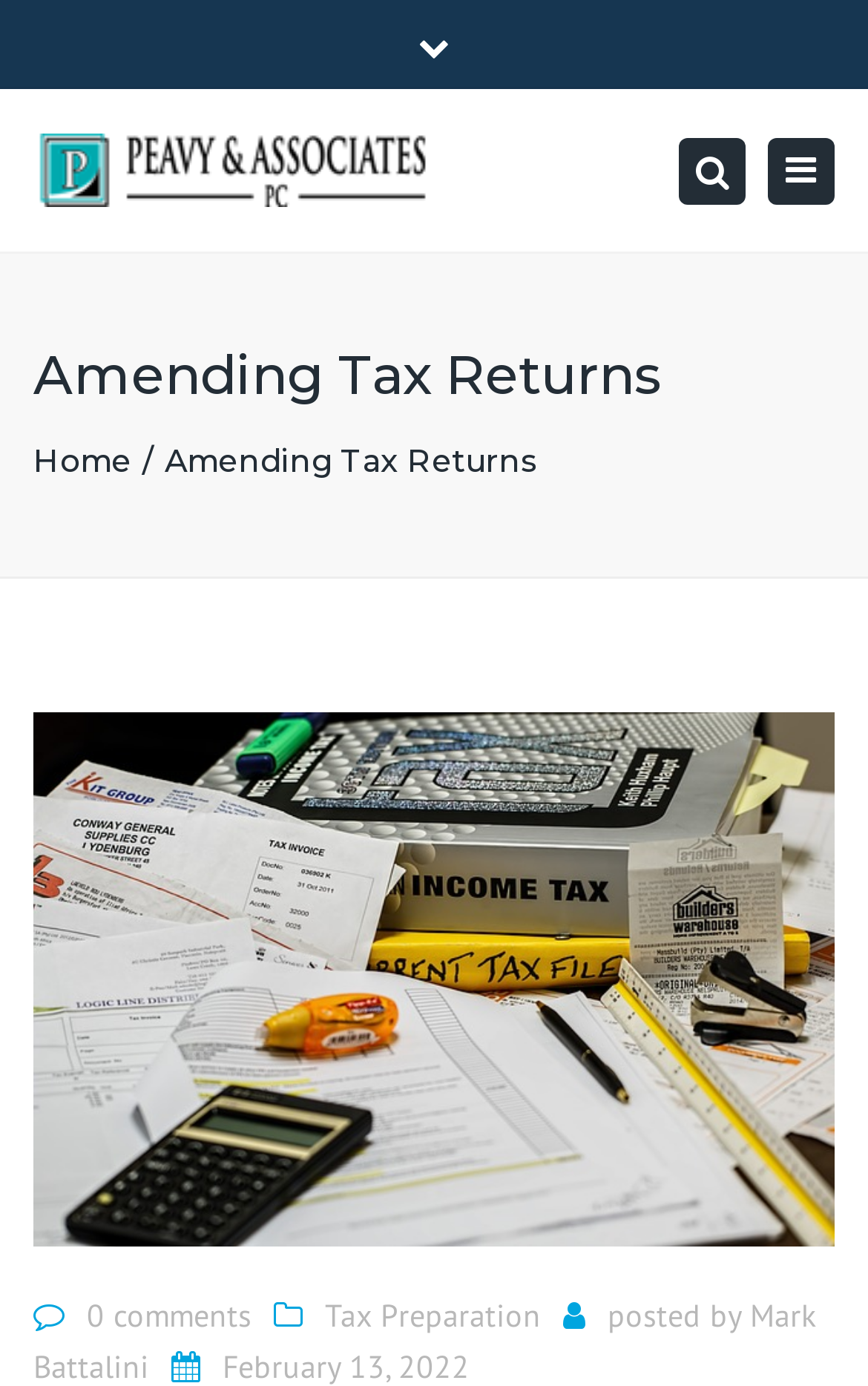Locate the bounding box coordinates of the clickable element to fulfill the following instruction: "Visit the homepage". Provide the coordinates as four float numbers between 0 and 1 in the format [left, top, right, bottom].

[0.038, 0.318, 0.19, 0.347]